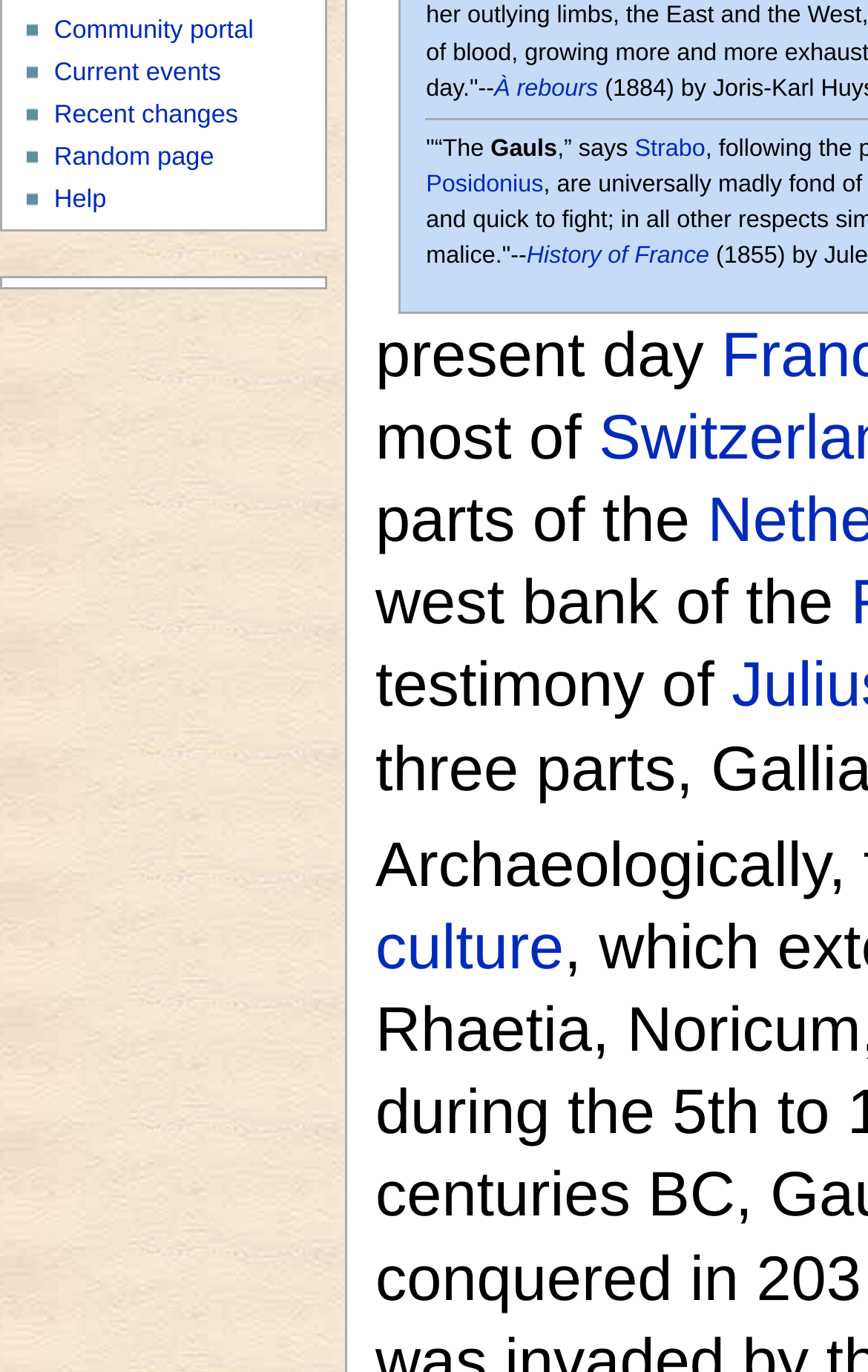Identify the bounding box coordinates for the UI element described as: "Random page". The coordinates should be provided as four floats between 0 and 1: [left, top, right, bottom].

[0.062, 0.102, 0.375, 0.13]